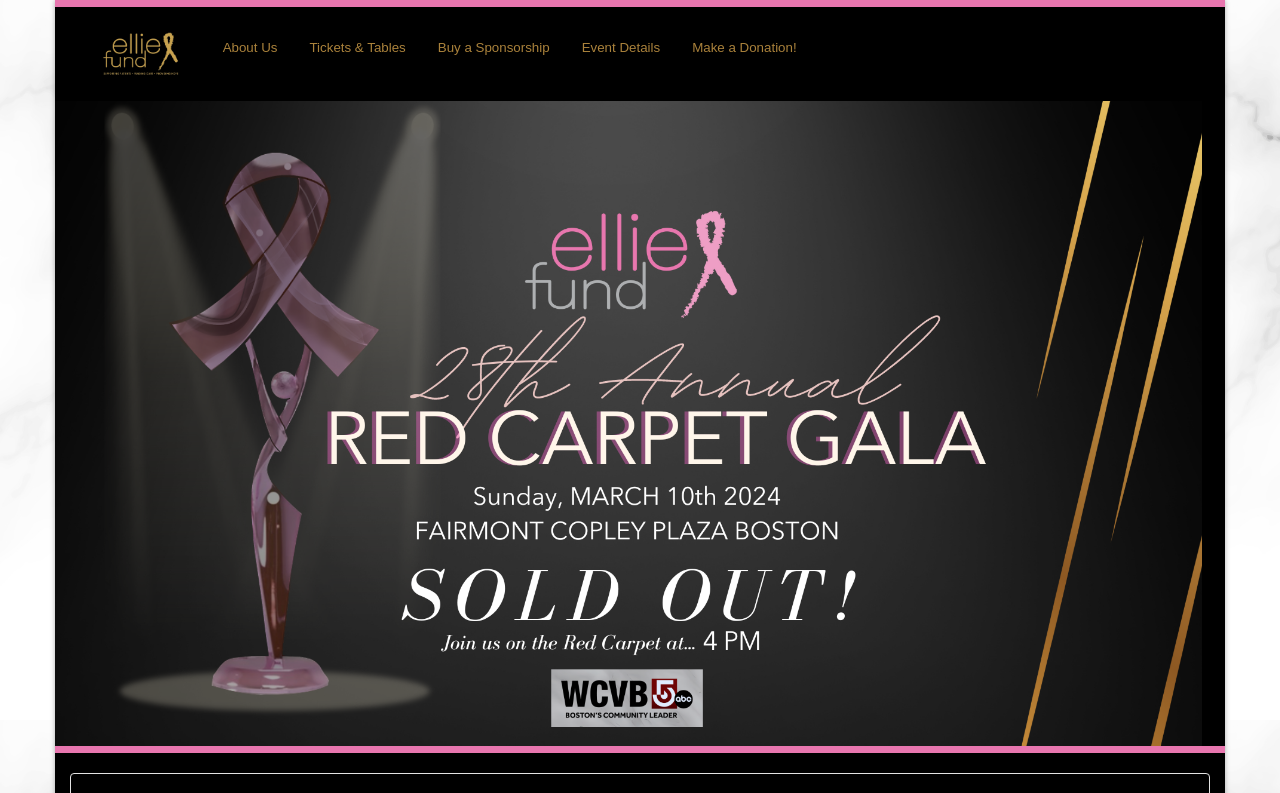From the element description: "Event Details", extract the bounding box coordinates of the UI element. The coordinates should be expressed as four float numbers between 0 and 1, in the order [left, top, right, bottom].

[0.444, 0.02, 0.526, 0.1]